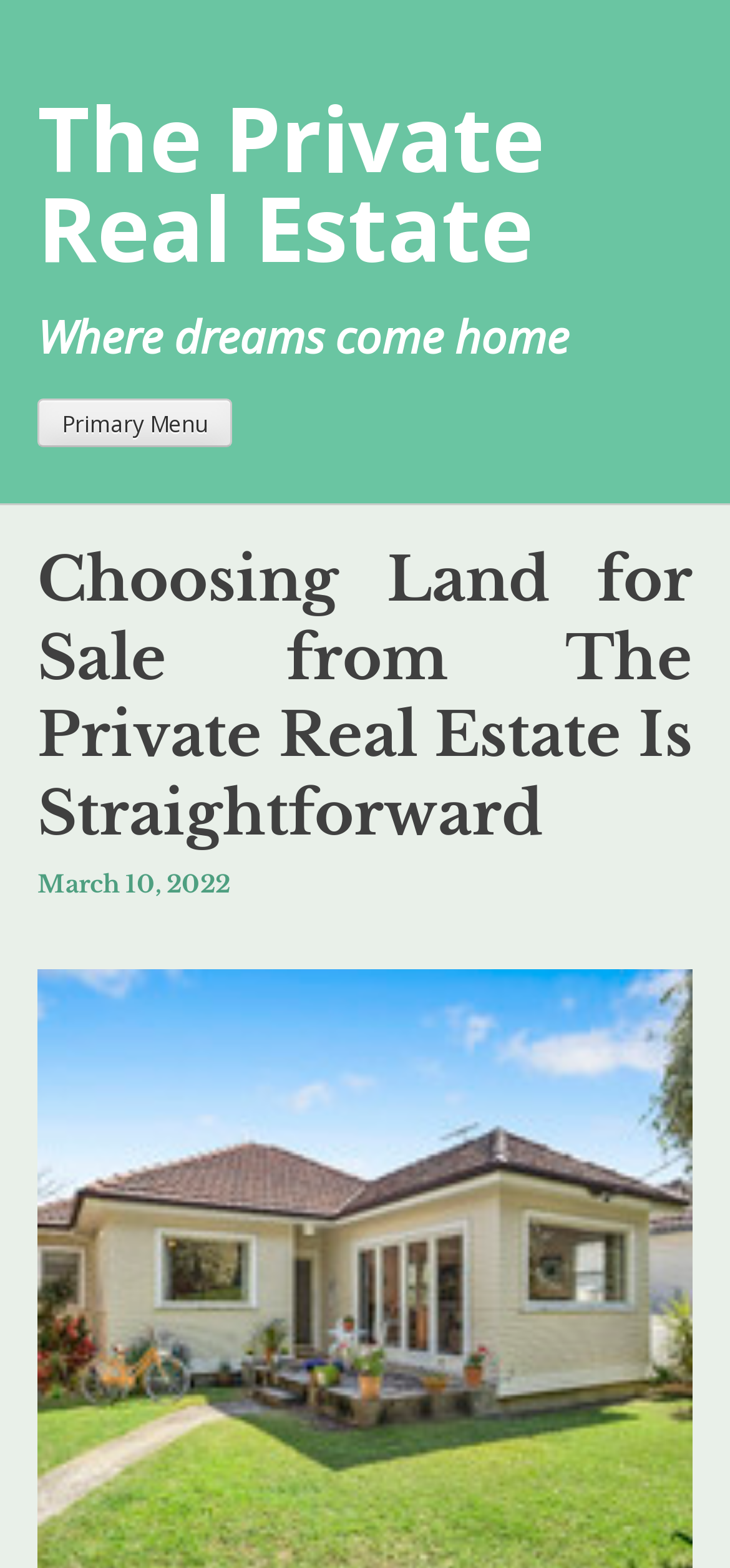What is the tagline of the company?
Please look at the screenshot and answer using one word or phrase.

Where dreams come home